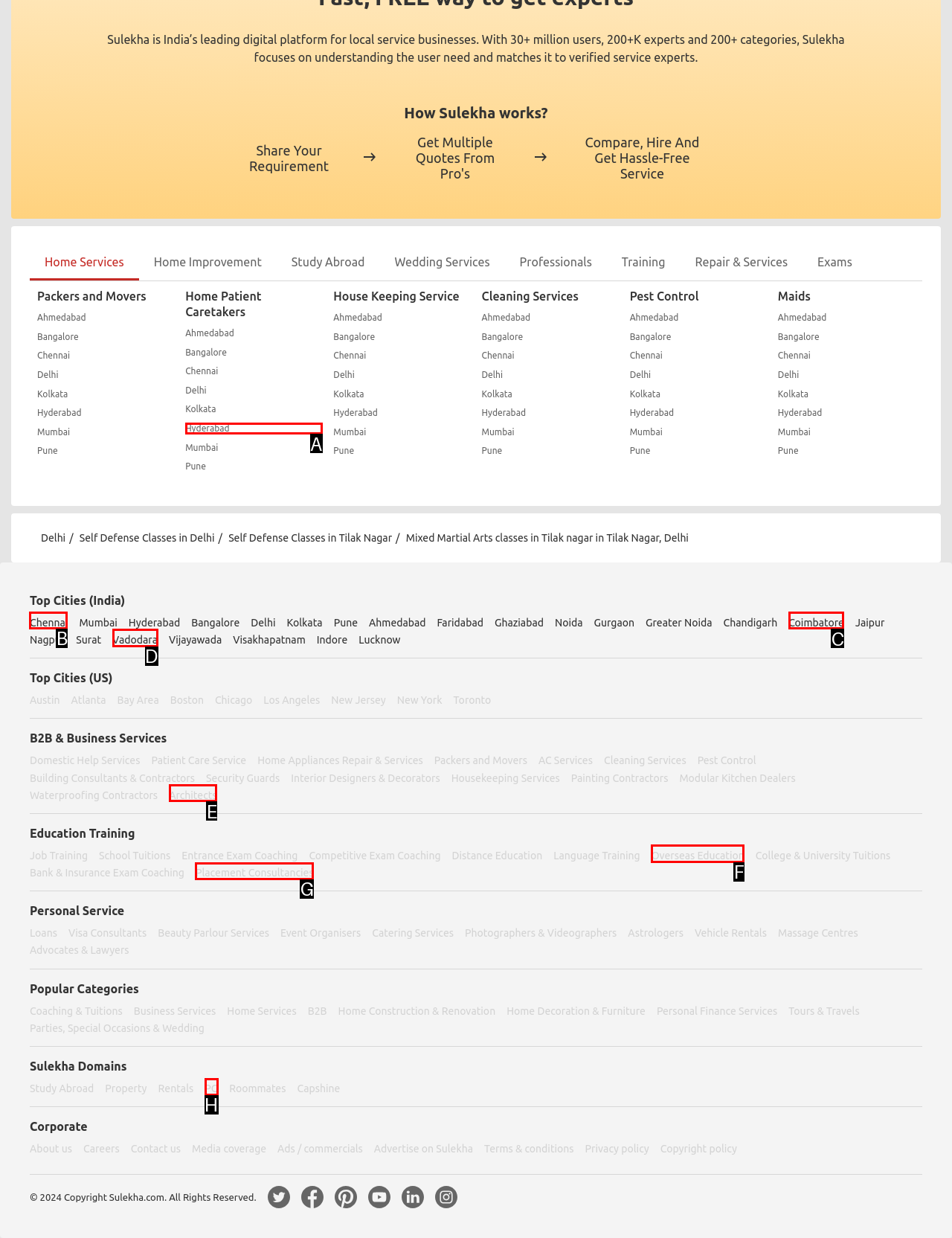Determine the correct UI element to click for this instruction: Click on 'Chennai'. Respond with the letter of the chosen element.

B